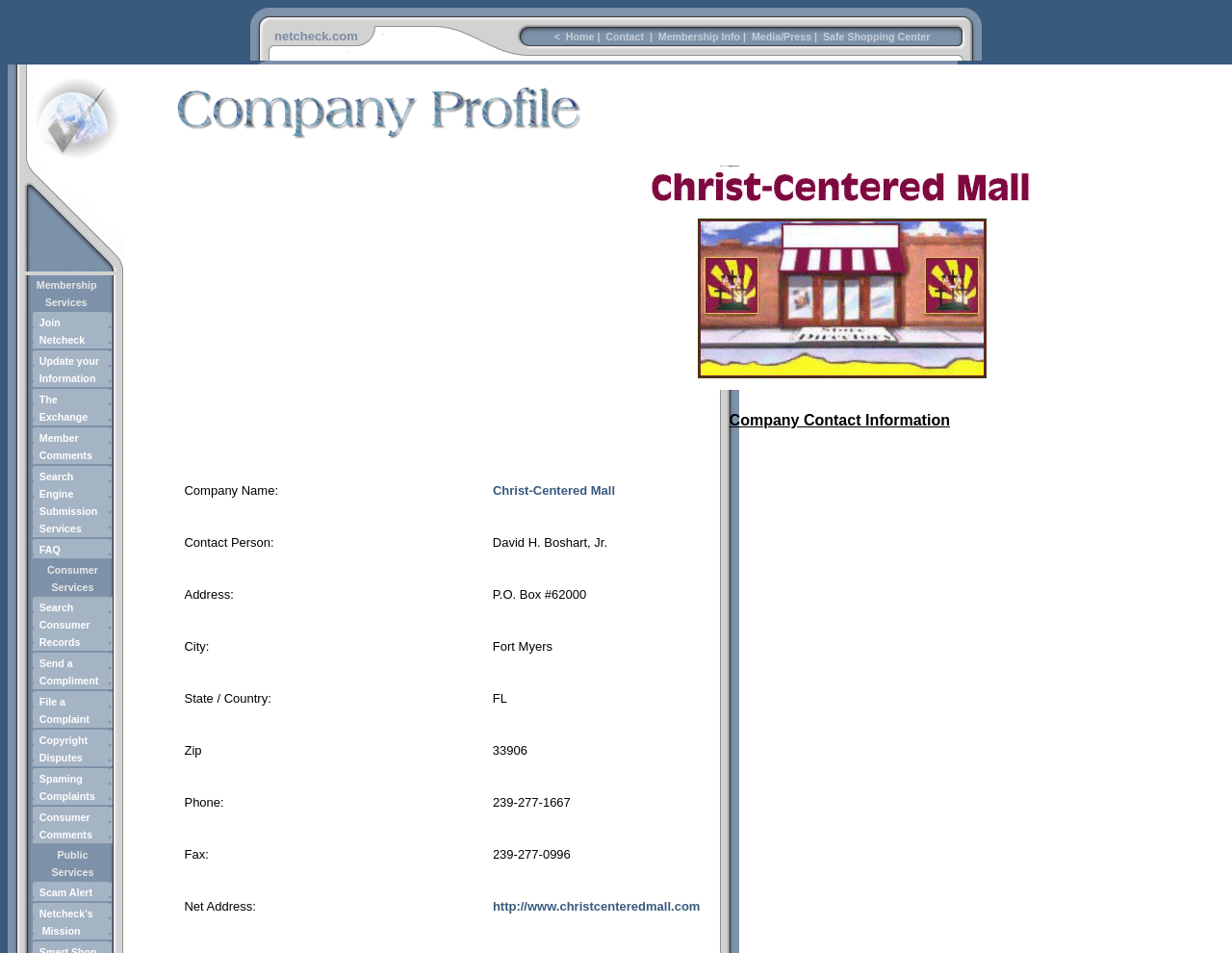How many columns are there in the grid of links?
Answer the question with a detailed explanation, including all necessary information.

The grid of links is a single column of links that includes options such as 'Join Netcheck', 'Update your Information', and 'FAQ'. By examining the structure of the grid, we can see that it consists of a single column.